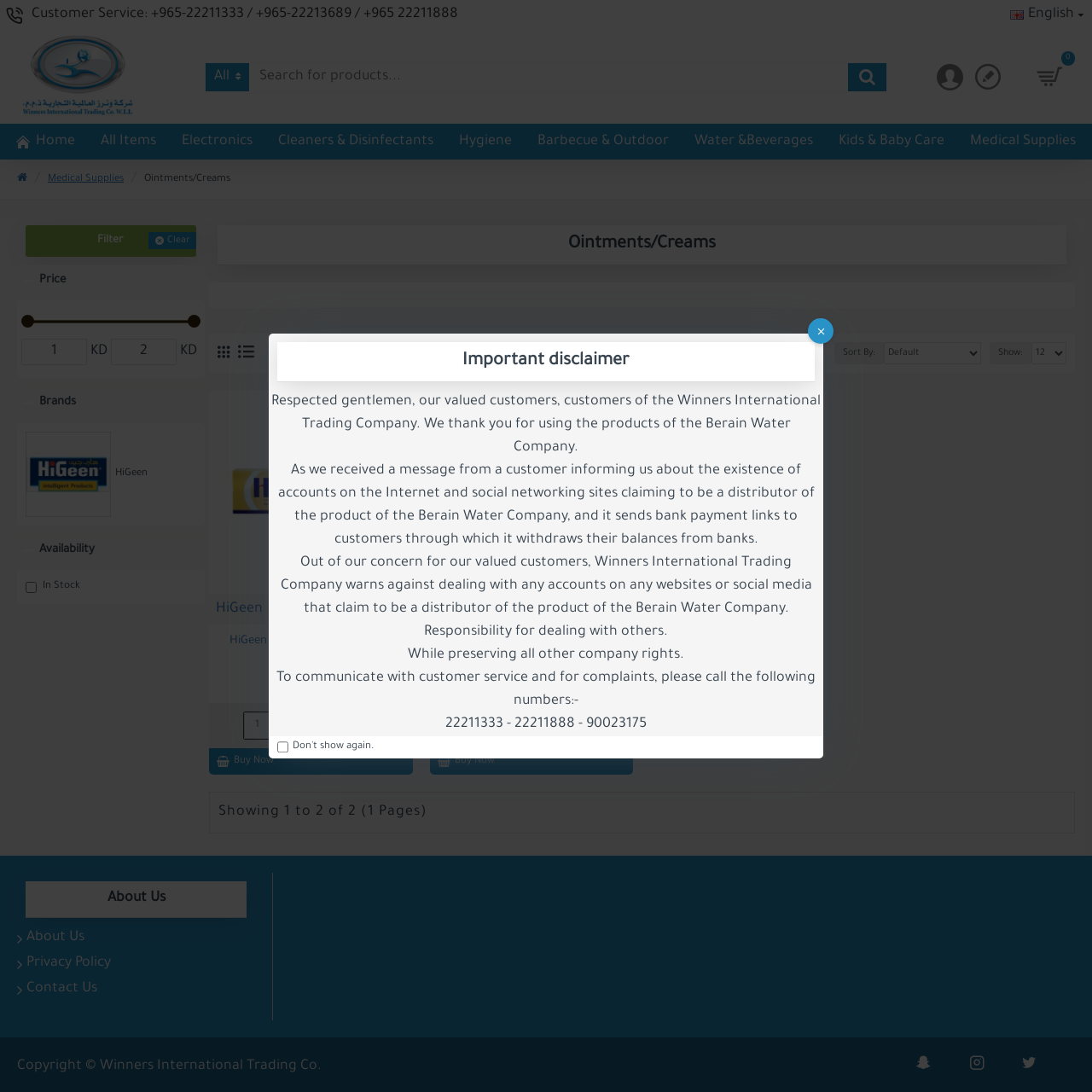Using the information from the screenshot, answer the following question thoroughly:
What is the function of the button ' Clear'?

The button ' Clear' is located in the filter section, and its function is to clear all the filters that have been applied to the product listings, so that all products are displayed again.